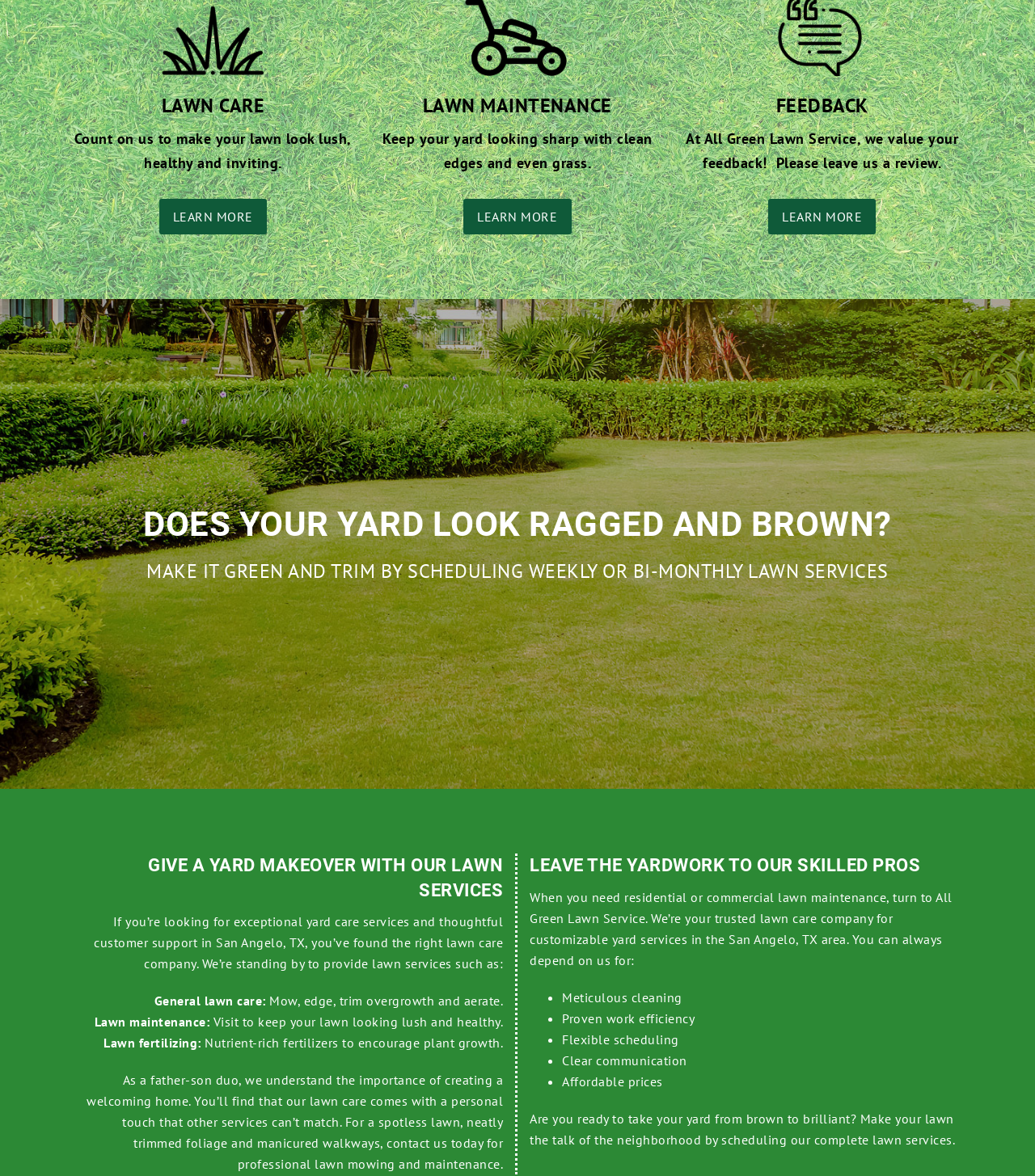Using the webpage screenshot and the element description General lawn care, determine the bounding box coordinates. Specify the coordinates in the format (top-left x, top-left y, bottom-right x, bottom-right y) with values ranging from 0 to 1.

[0.149, 0.815, 0.253, 0.829]